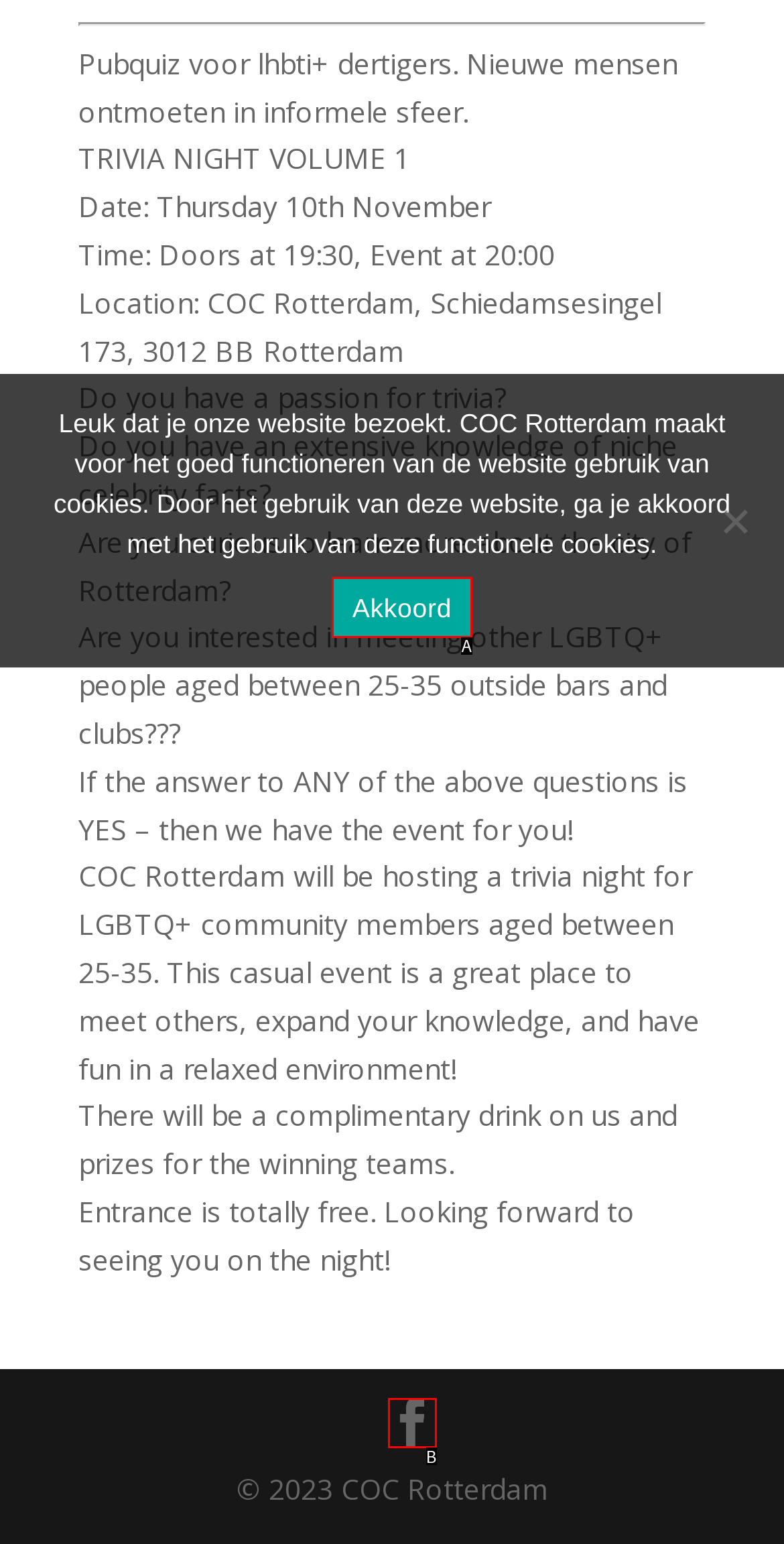Which option is described as follows: Akkoord
Answer with the letter of the matching option directly.

A